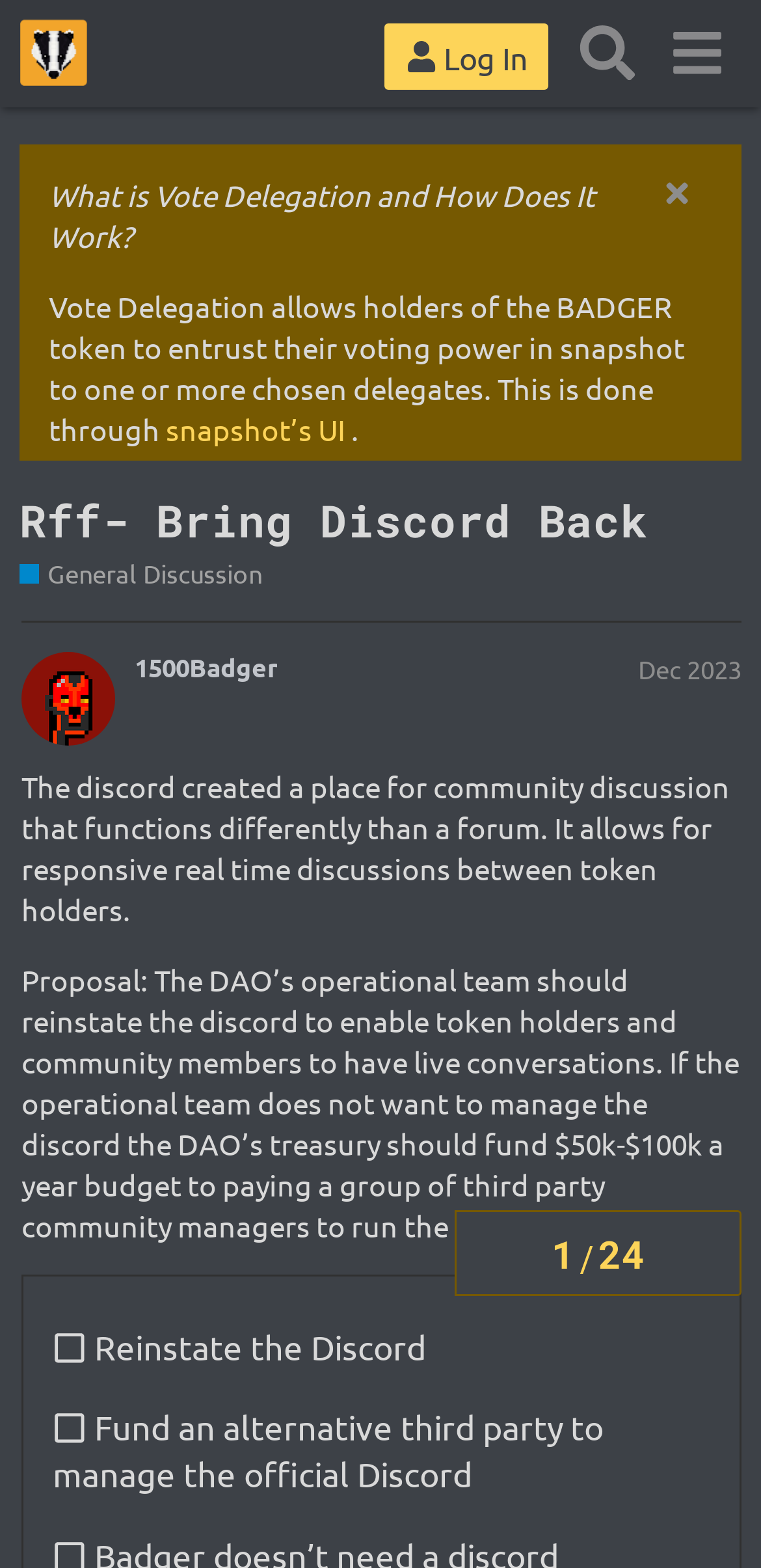Please identify the bounding box coordinates of the clickable element to fulfill the following instruction: "Click on the 'Log In' button". The coordinates should be four float numbers between 0 and 1, i.e., [left, top, right, bottom].

[0.506, 0.015, 0.721, 0.057]